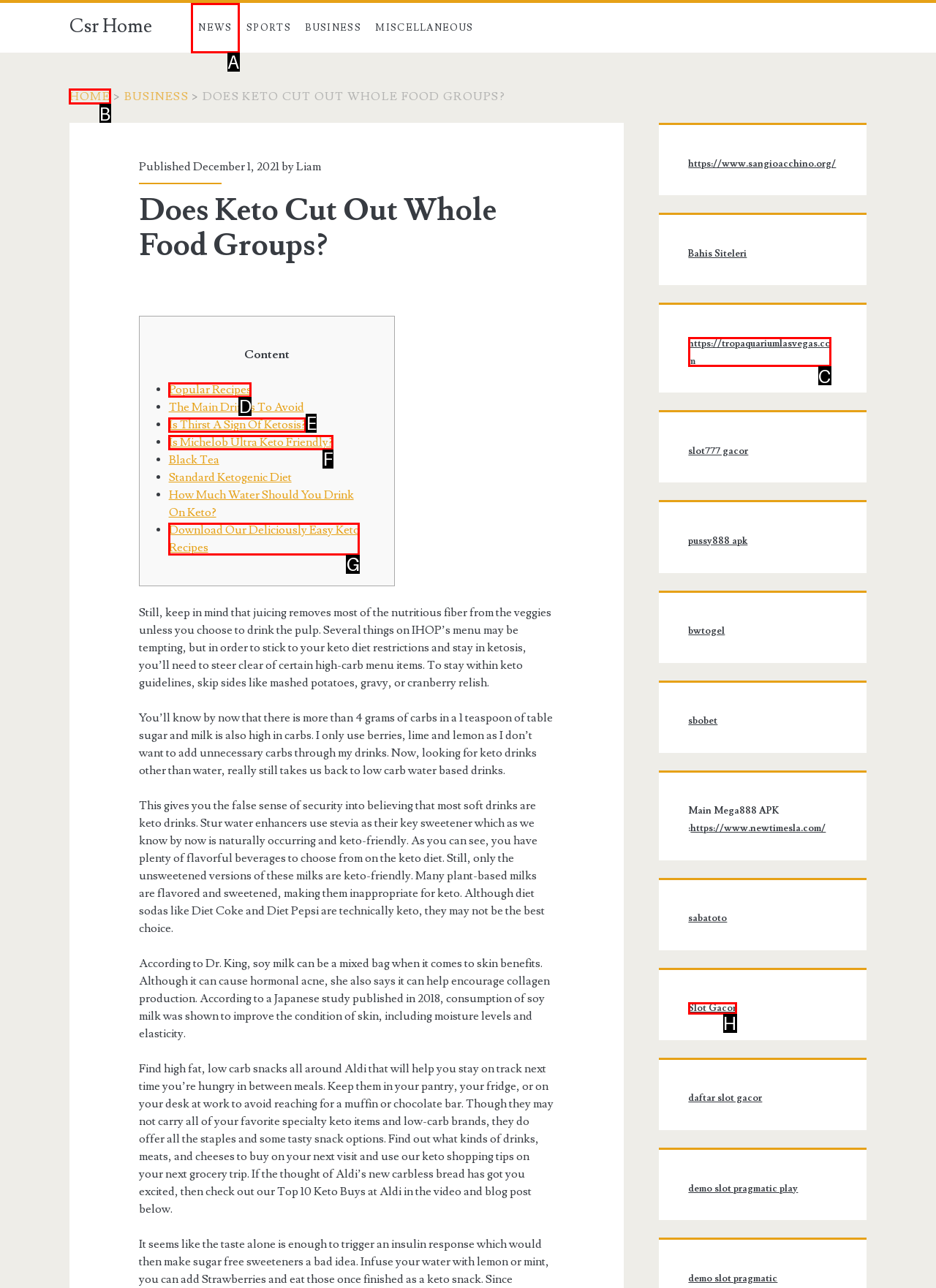Determine the letter of the element you should click to carry out the task: Visit HOME page
Answer with the letter from the given choices.

B